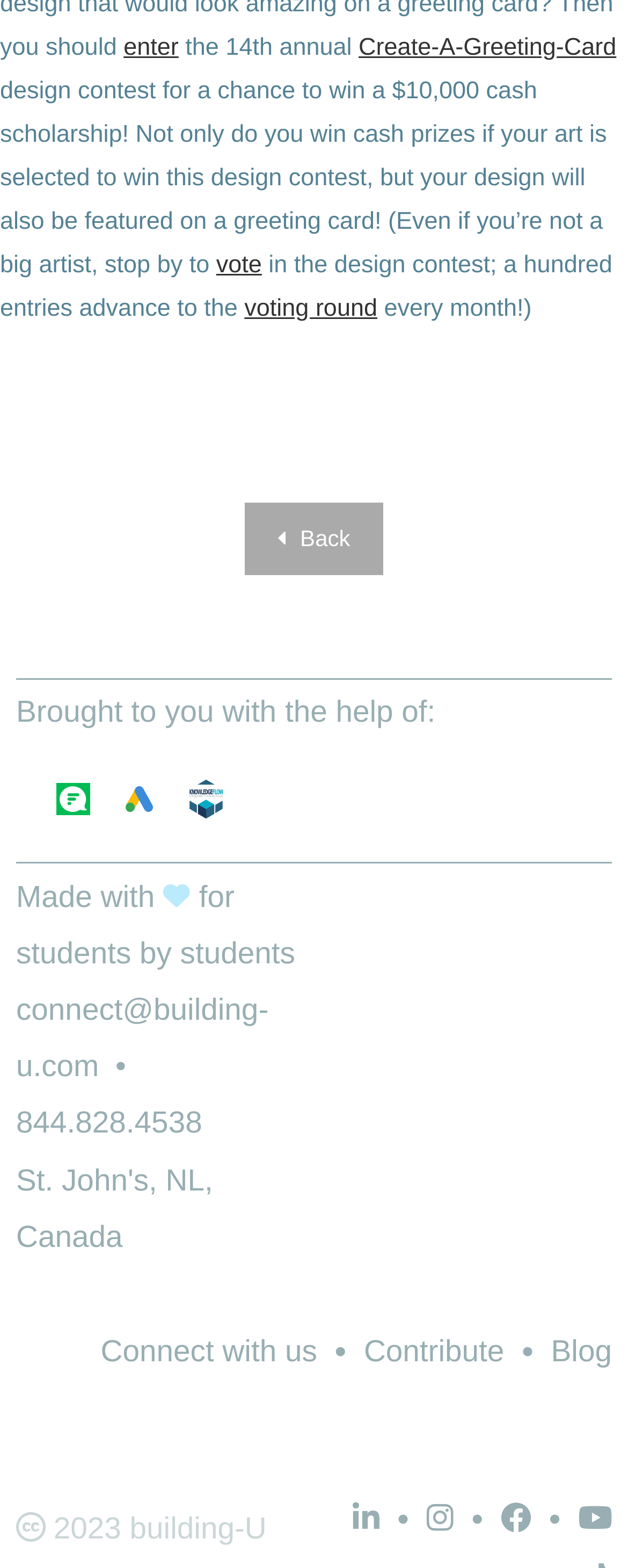How many links are there in the footer section?
Refer to the screenshot and answer in one word or phrase.

7